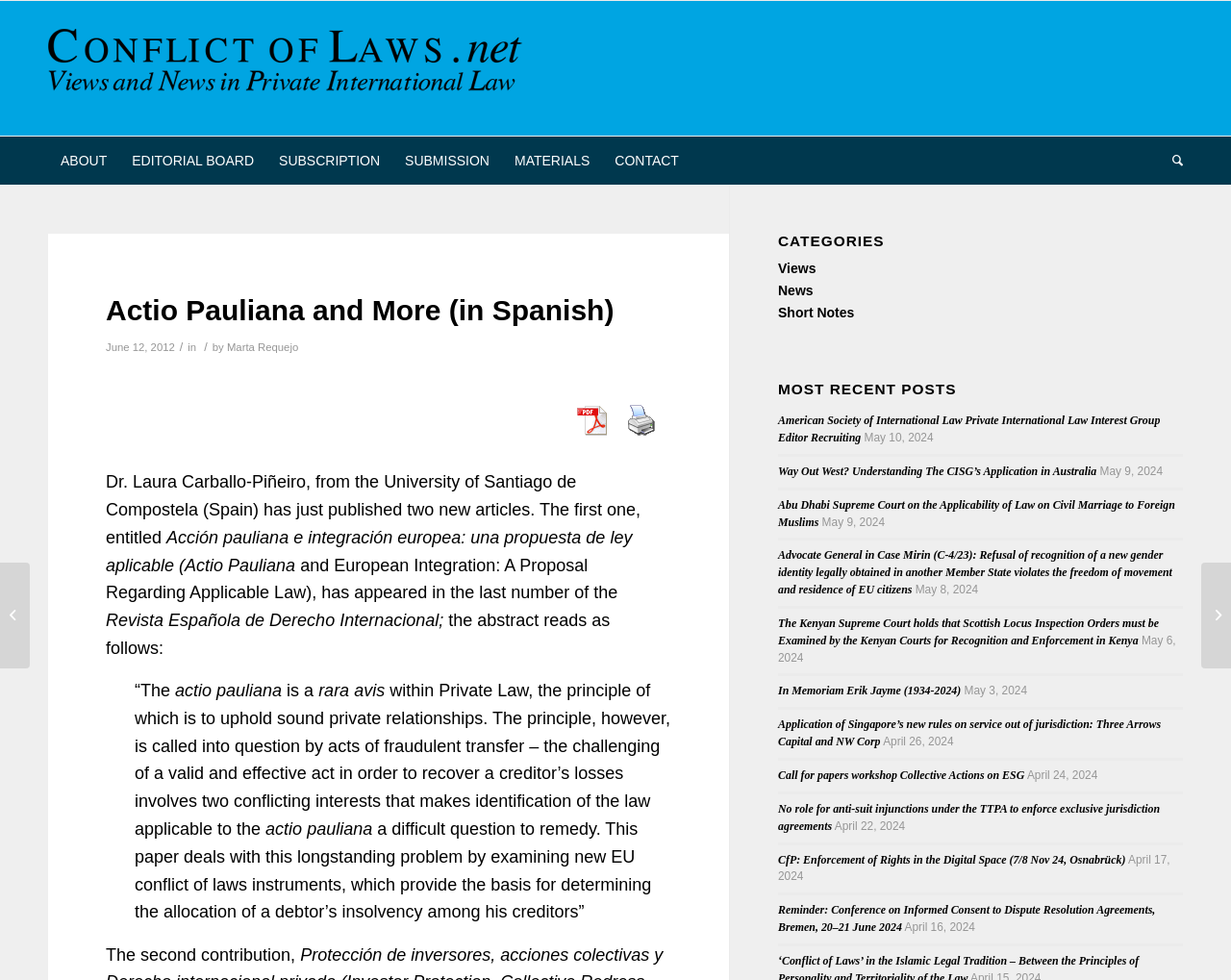What is the title of the first article mentioned?
Using the image as a reference, give a one-word or short phrase answer.

Acción pauliana e integración europea